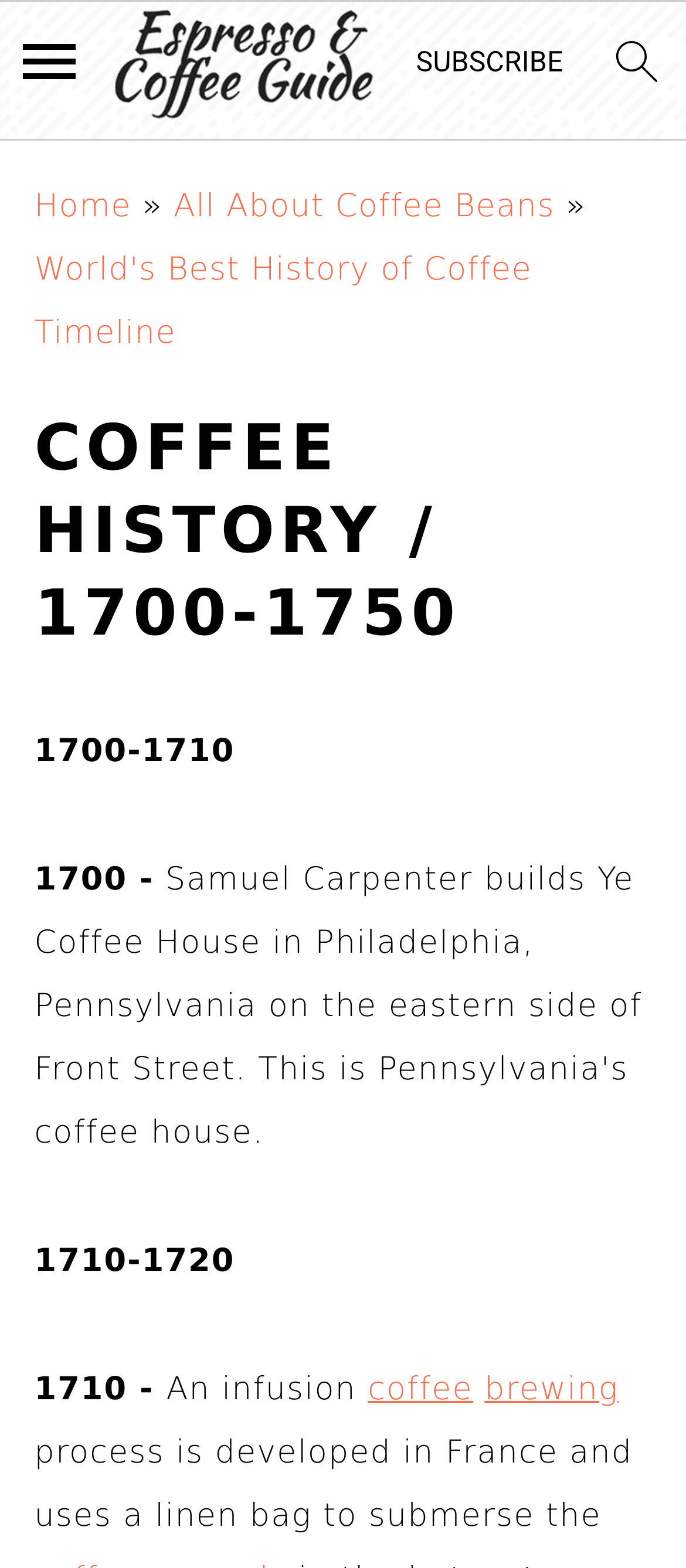Select the bounding box coordinates of the element I need to click to carry out the following instruction: "go to Home".

[0.05, 0.12, 0.191, 0.143]